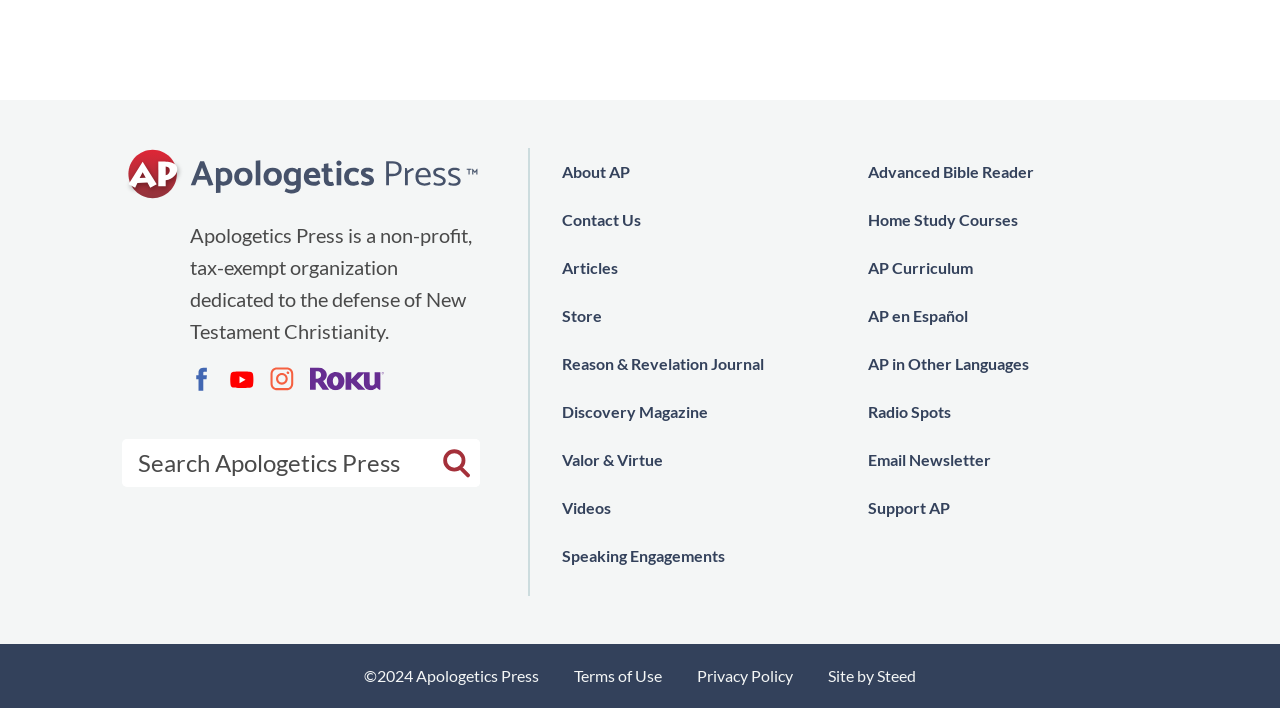Using the image as a reference, answer the following question in as much detail as possible:
What is the name of the organization?

The name of the organization can be found in the top-left corner of the webpage, where it is written 'Apologetics Press' in a link format.